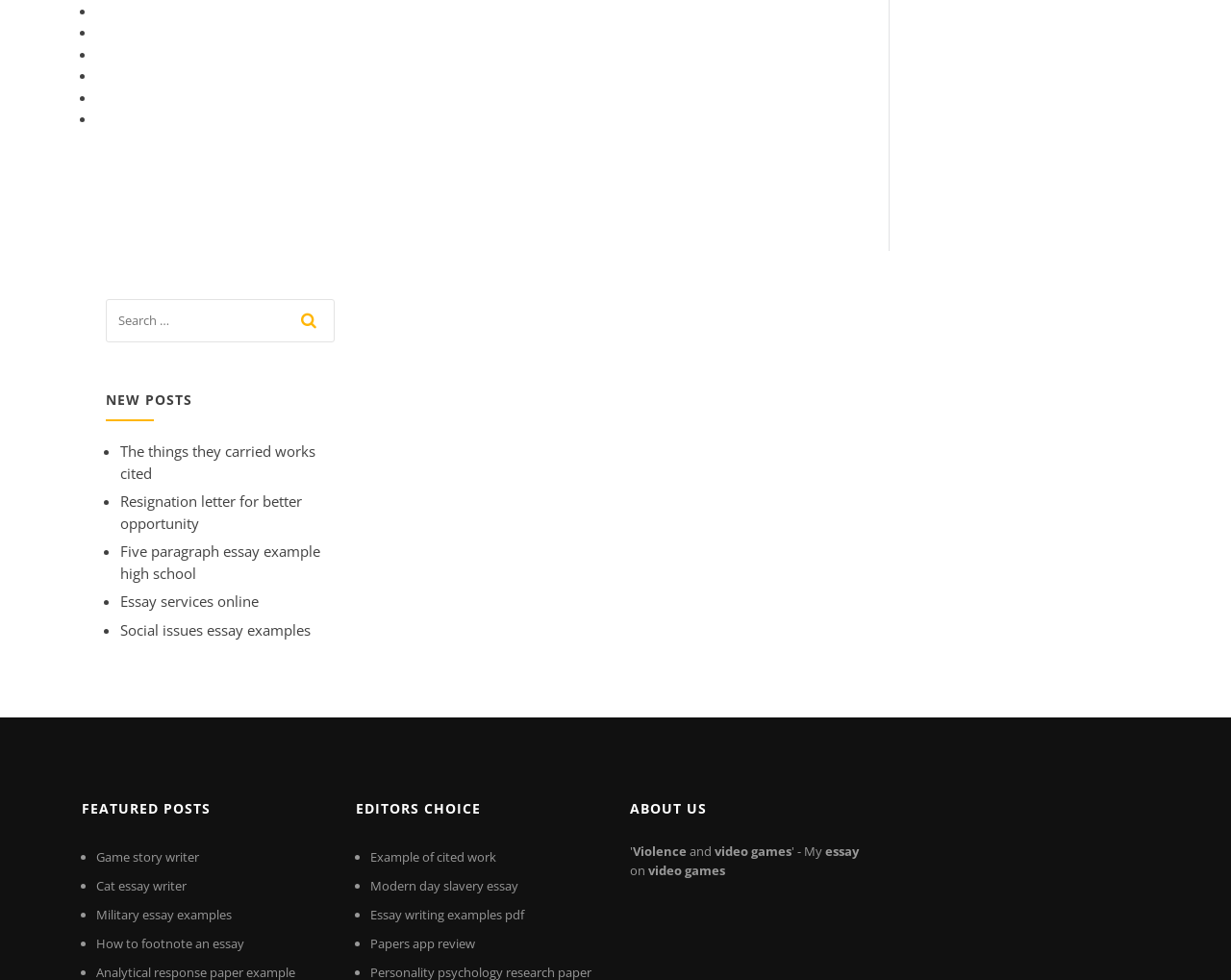How many categories of posts are there?
Based on the screenshot, provide a one-word or short-phrase response.

3